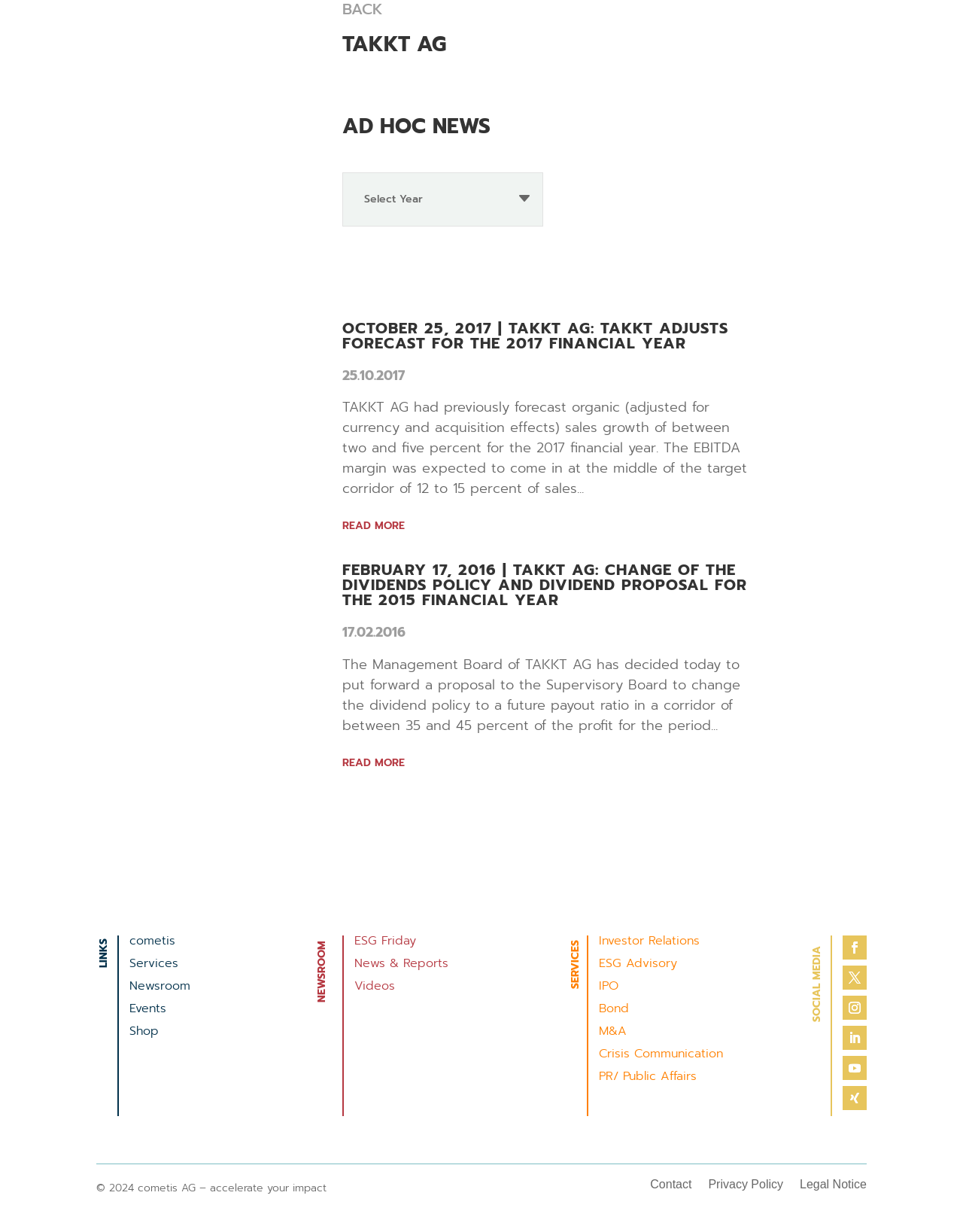Based on the element description "M&A", predict the bounding box coordinates of the UI element.

[0.622, 0.833, 0.65, 0.846]